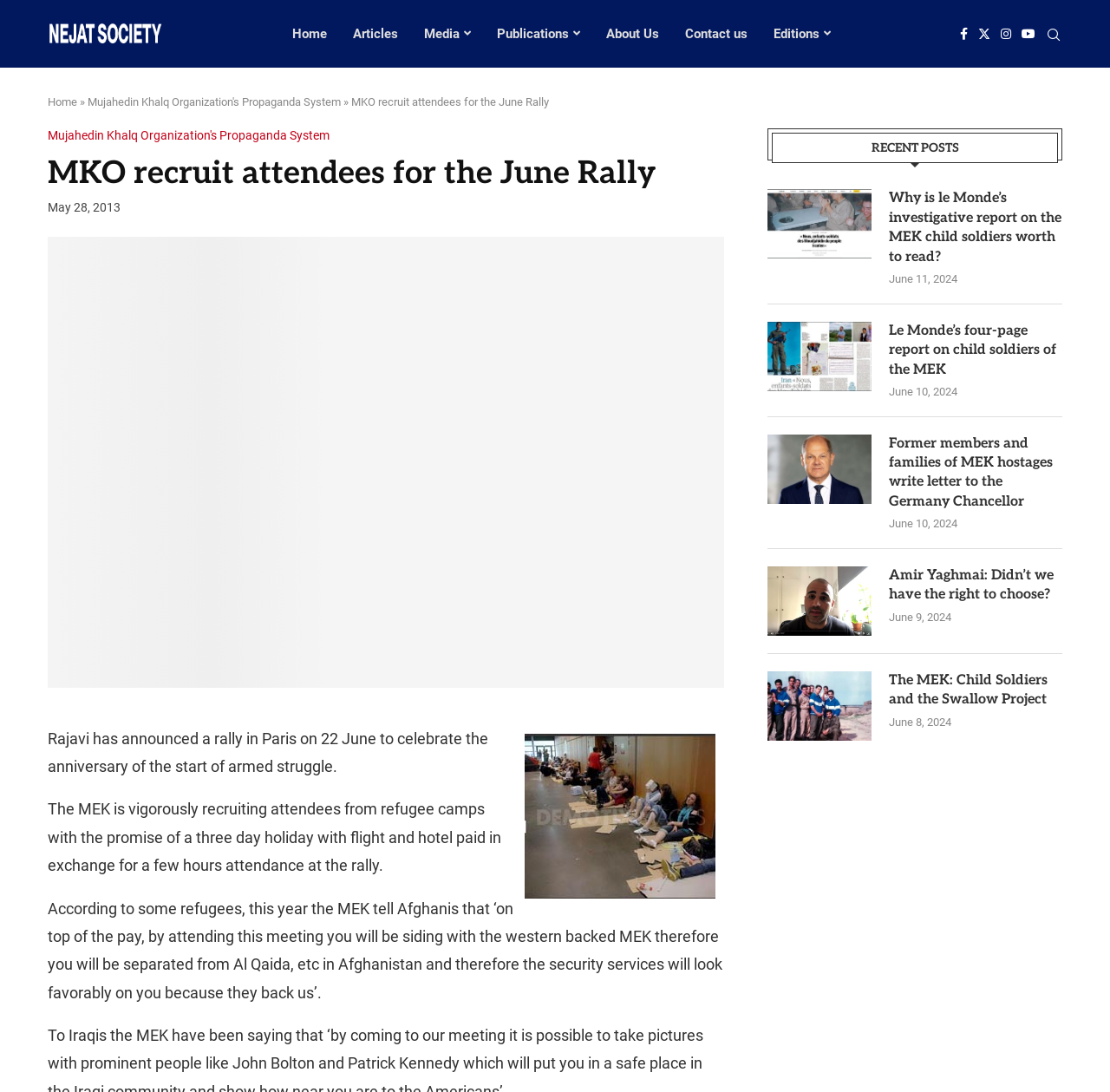How many recent posts are listed on the webpage?
Look at the image and respond with a one-word or short-phrase answer.

5